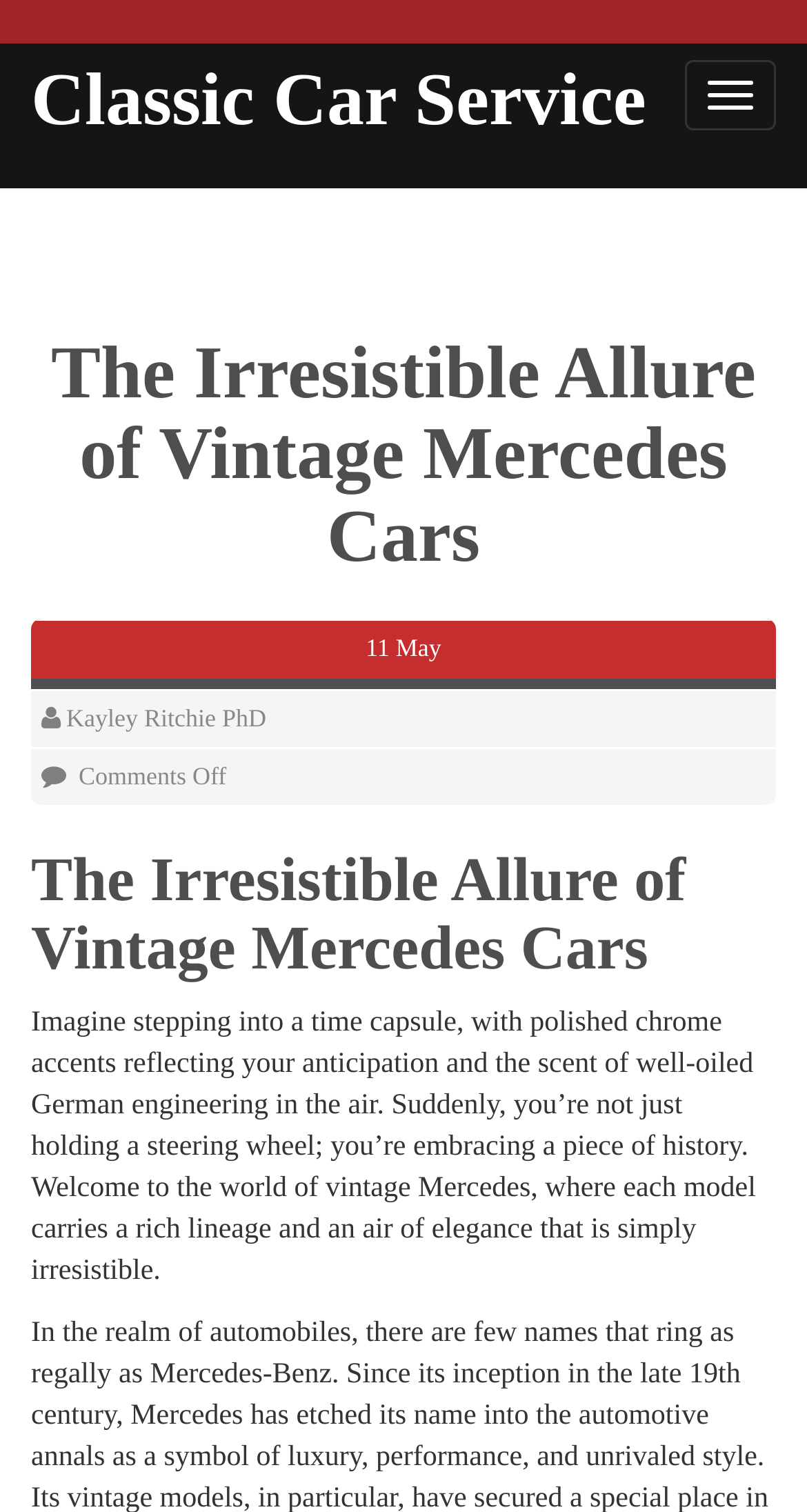Provide an in-depth caption for the contents of the webpage.

The webpage is about the allure of vintage Mercedes cars, with a focus on classic car service. At the top right corner, there is a button to toggle navigation. Below it, on the top left, is a link to "Classic Car Service" which is also a heading. 

Further down, there is a prominent heading that reads "The Irresistible Allure of Vintage Mercedes Cars". Below this heading, there is a date "11 May" and two links, one to "Kayley Ritchie PhD" and another to "Comments Off", positioned side by side. 

Another heading with the same text as before, "The Irresistible Allure of Vintage Mercedes Cars", is located below these links. Underneath this heading, there is a paragraph of text that describes the experience of stepping into a vintage Mercedes, evoking a sense of history and elegance. This text takes up a significant portion of the page, spanning from the left to almost the right edge.